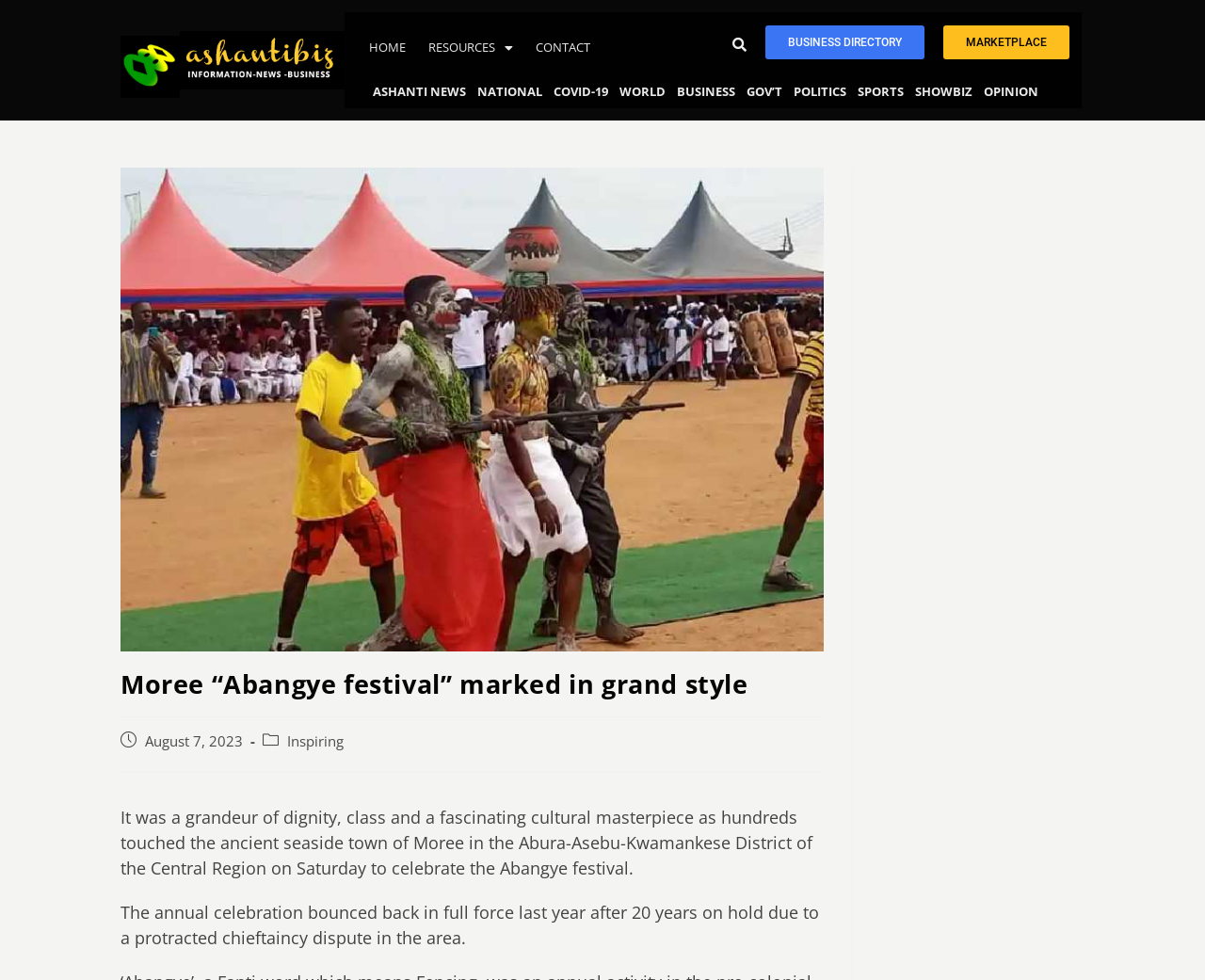How many links are in the top navigation menu?
Please answer the question as detailed as possible based on the image.

I found the answer by counting the links in the top navigation menu, which are 'HOME', 'RESOURCES', 'CONTACT', 'BUSINESS DIRECTORY', and 'MARKETPLACE'.